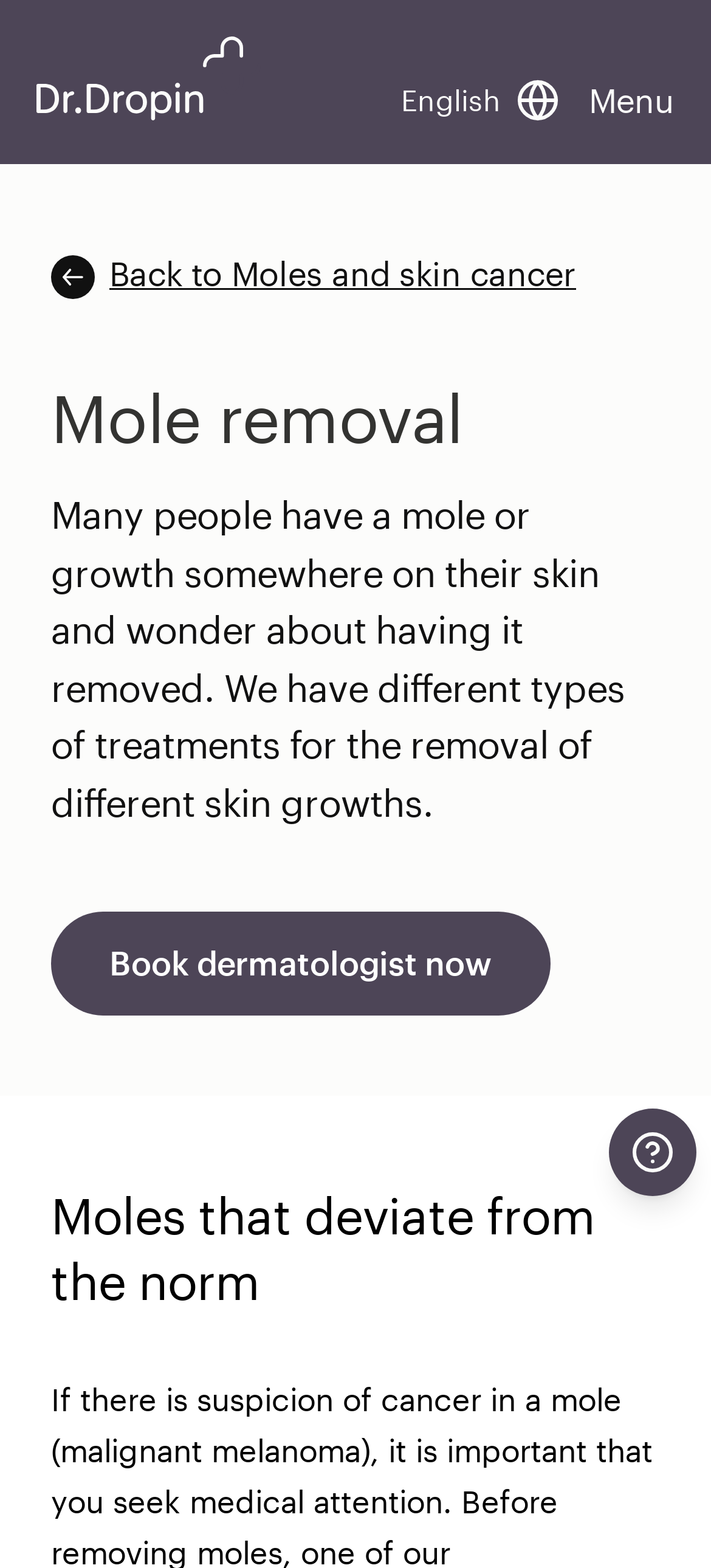Respond with a single word or phrase for the following question: 
Is there a way to navigate back to the homepage?

Yes, click 'Back to DrDropin homepage'